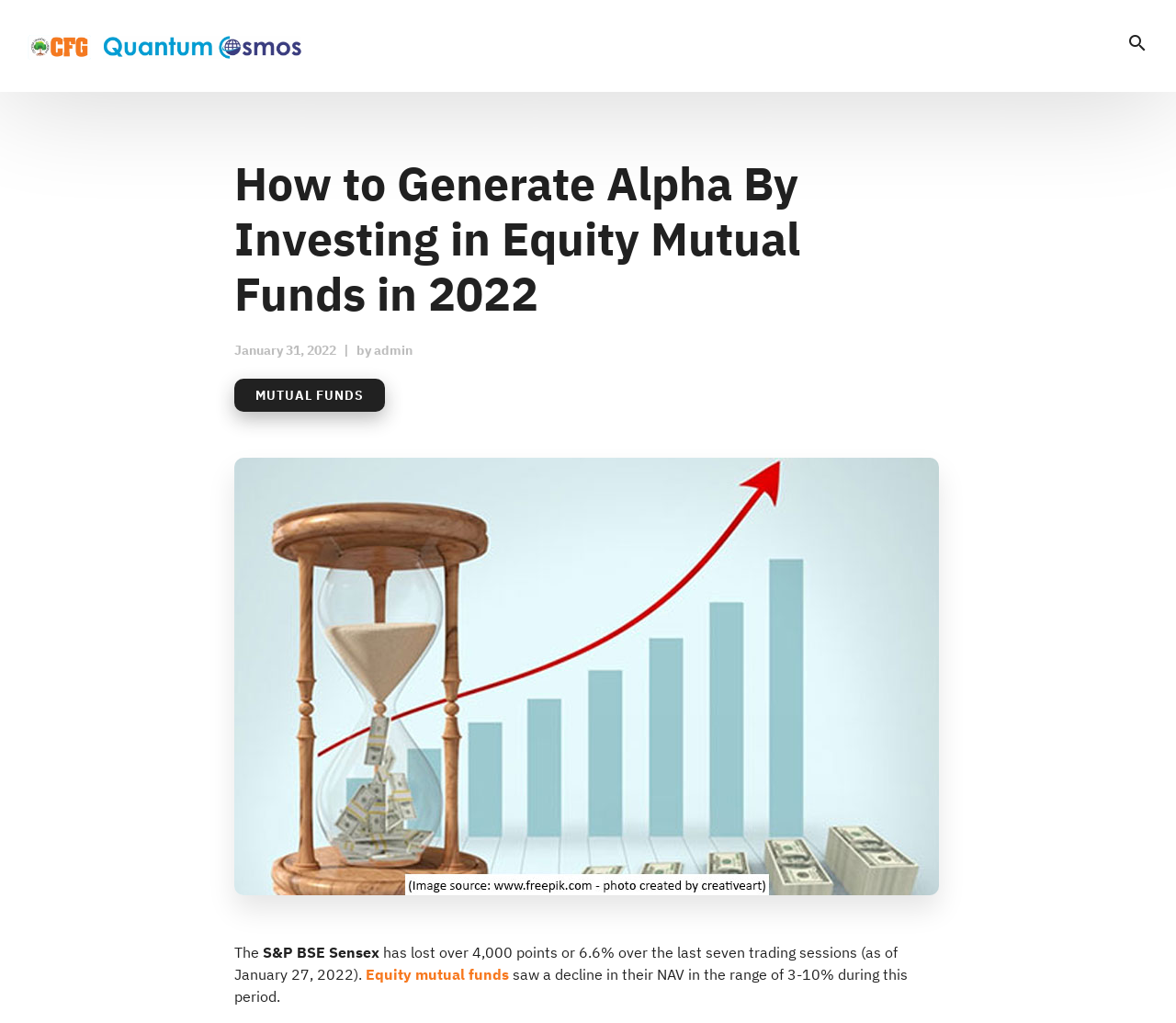Write a detailed summary of the webpage, including text, images, and layout.

The webpage is about generating alpha by investing in equity mutual funds in 2022, as indicated by the title. At the top left, there is a link to "Certified Financial Guardian" accompanied by an image with the same name. On the top right, there is a search link and a button with an icon.

Below the top section, there is a main heading that reads "How to Generate Alpha By Investing in Equity Mutual Funds in 2022". Right below the main heading, there is a subheading that indicates the article was posted on January 31, 2022, by admin, who is a clickable link. 

To the right of the subheading, there is a link to "MUTUAL FUNDS". The main content of the webpage starts with a paragraph that discusses the S&P BSE Sensex, which has lost over 4,000 points or 6.6% over the last seven trading sessions as of January 27, 2022. There is also a link to "Equity mutual funds" within the paragraph. The paragraph continues to discuss the decline in NAV of equity mutual funds during this period.

Overall, the webpage appears to be an article discussing the performance of equity mutual funds and providing guidance on how to generate alpha by investing in them.